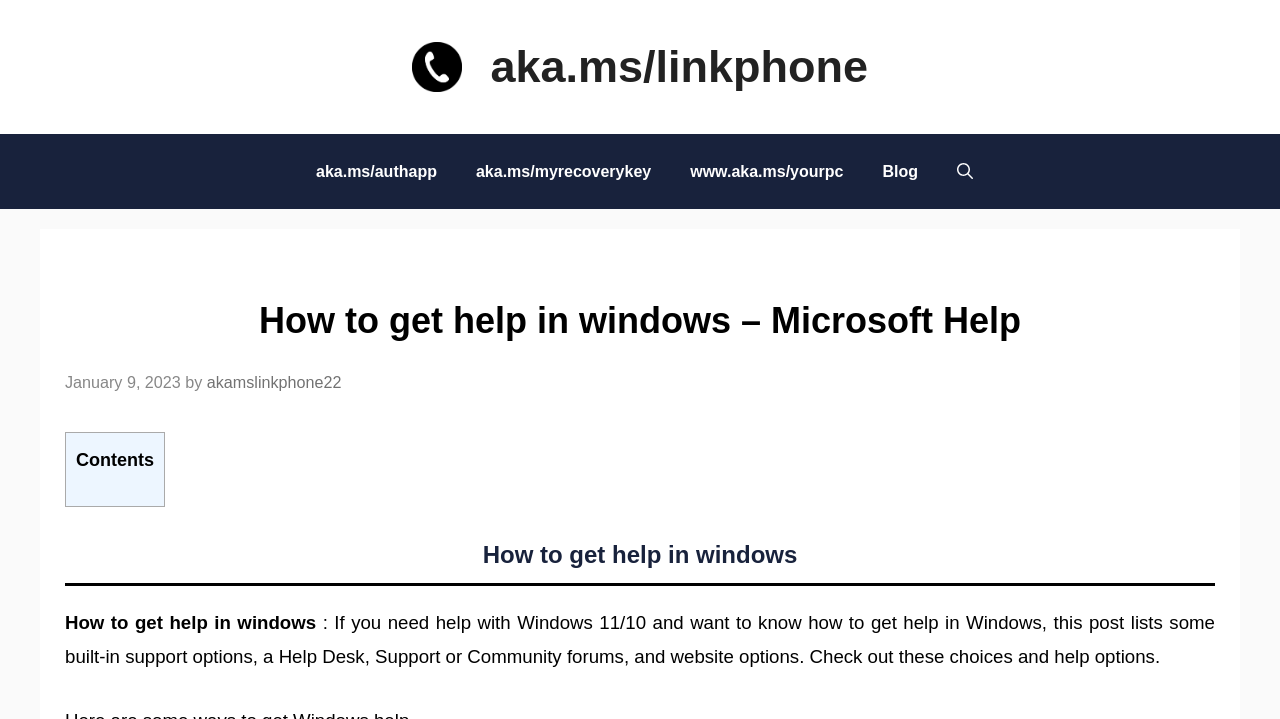What is the author of the webpage's content?
Using the picture, provide a one-word or short phrase answer.

akamslinkphone22